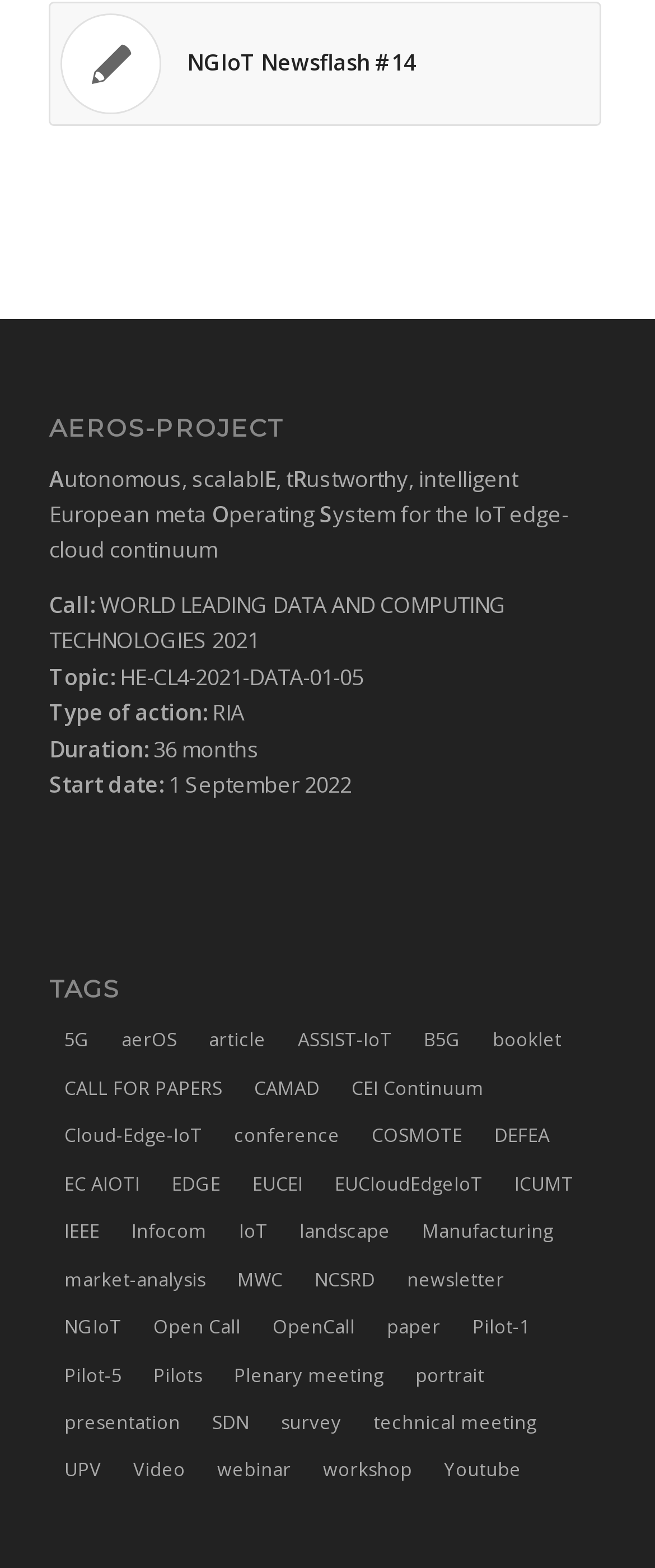Extract the bounding box coordinates of the UI element described by: "EC AIOTI". The coordinates should include four float numbers ranging from 0 to 1, e.g., [left, top, right, bottom].

[0.075, 0.74, 0.237, 0.769]